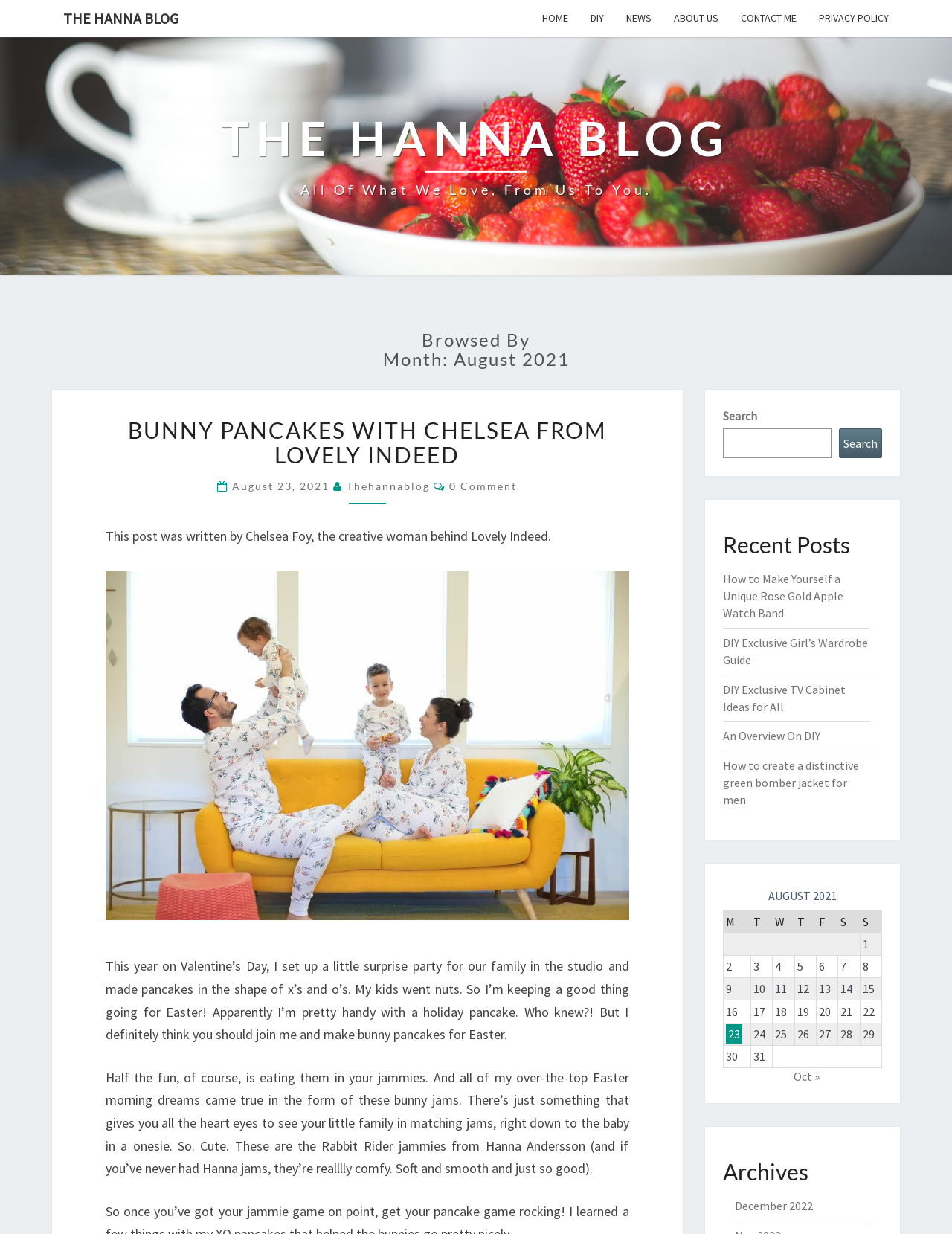Generate a thorough caption that explains the contents of the webpage.

The webpage is a blog titled "THE HANNA BLOG" with a focus on DIY and lifestyle content. At the top, there is a navigation menu with links to "HOME", "DIY", "NEWS", "ABOUT US", "CONTACT ME", and "PRIVACY POLICY". Below the navigation menu, there is a heading that reads "THE HANNA BLOG All Of What We Love, From Us To You." with a subheading "Browsed By Month: August 2021".

The main content of the page is a blog post titled "BUNNY PANCAKES WITH CHELSEA FROM LOVELY INDEED" with a date "August 23, 2021" and a comment count of "0 Comment". The post includes an image of bunny pancakes and a lengthy text describing the recipe and the author's experience making them. There is also a section that mentions the author, Chelsea Foy, and her blog, Lovely Indeed.

To the right of the blog post, there is a search bar with a button labeled "Search". Below the search bar, there is a section titled "Recent Posts" with links to five recent blog posts, including "How to Make Yourself a Unique Rose Gold Apple Watch Band" and "DIY Exclusive Girl’s Wardrobe Guide".

At the bottom of the page, there is a calendar table for August 2021, with each day of the month listed in a grid. Some days have links to blog posts published on those days.